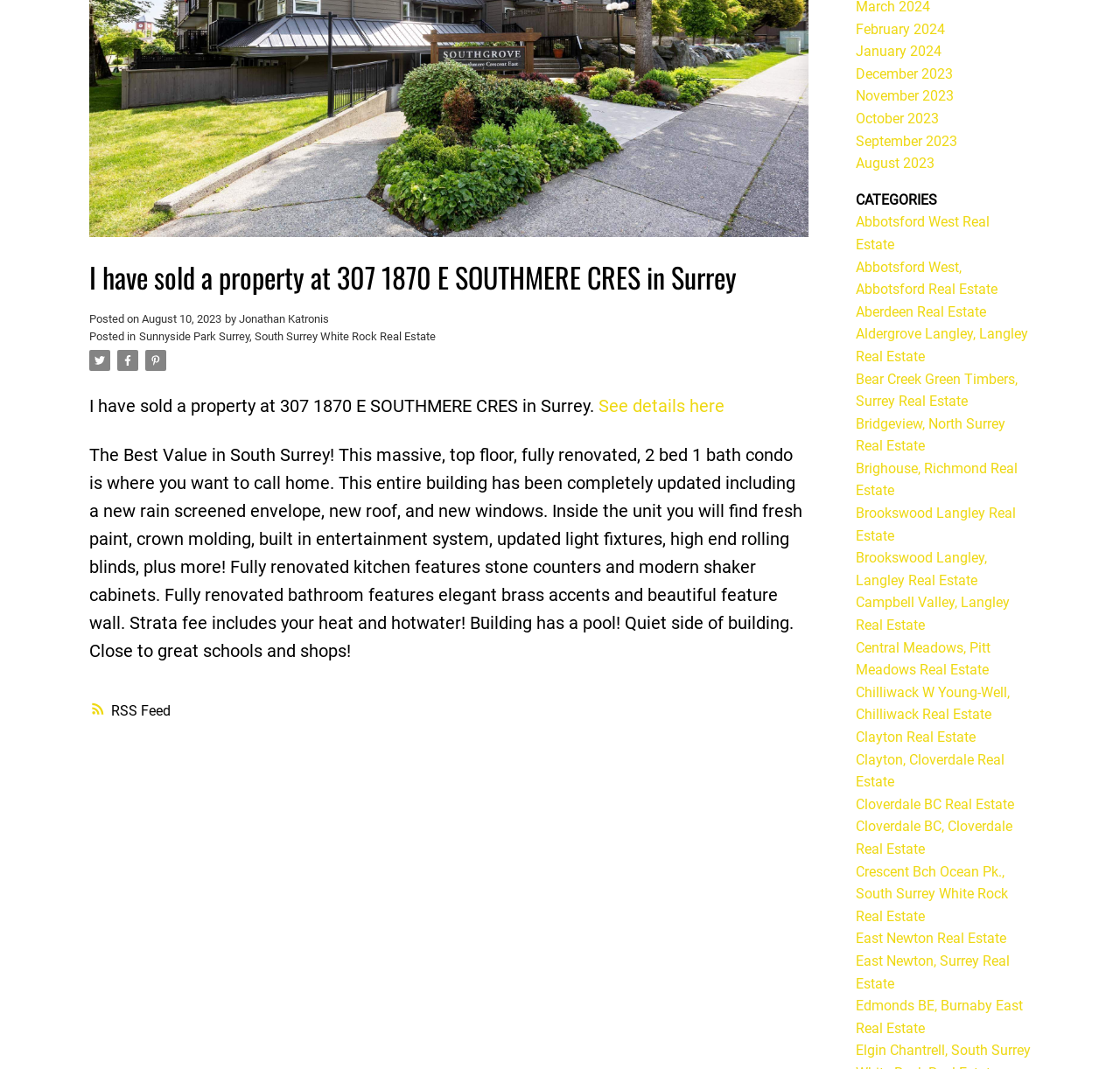Determine the bounding box coordinates in the format (top-left x, top-left y, bottom-right x, bottom-right y). Ensure all values are floating point numbers between 0 and 1. Identify the bounding box of the UI element described by: Brighouse, Richmond Real Estate

[0.764, 0.43, 0.908, 0.467]